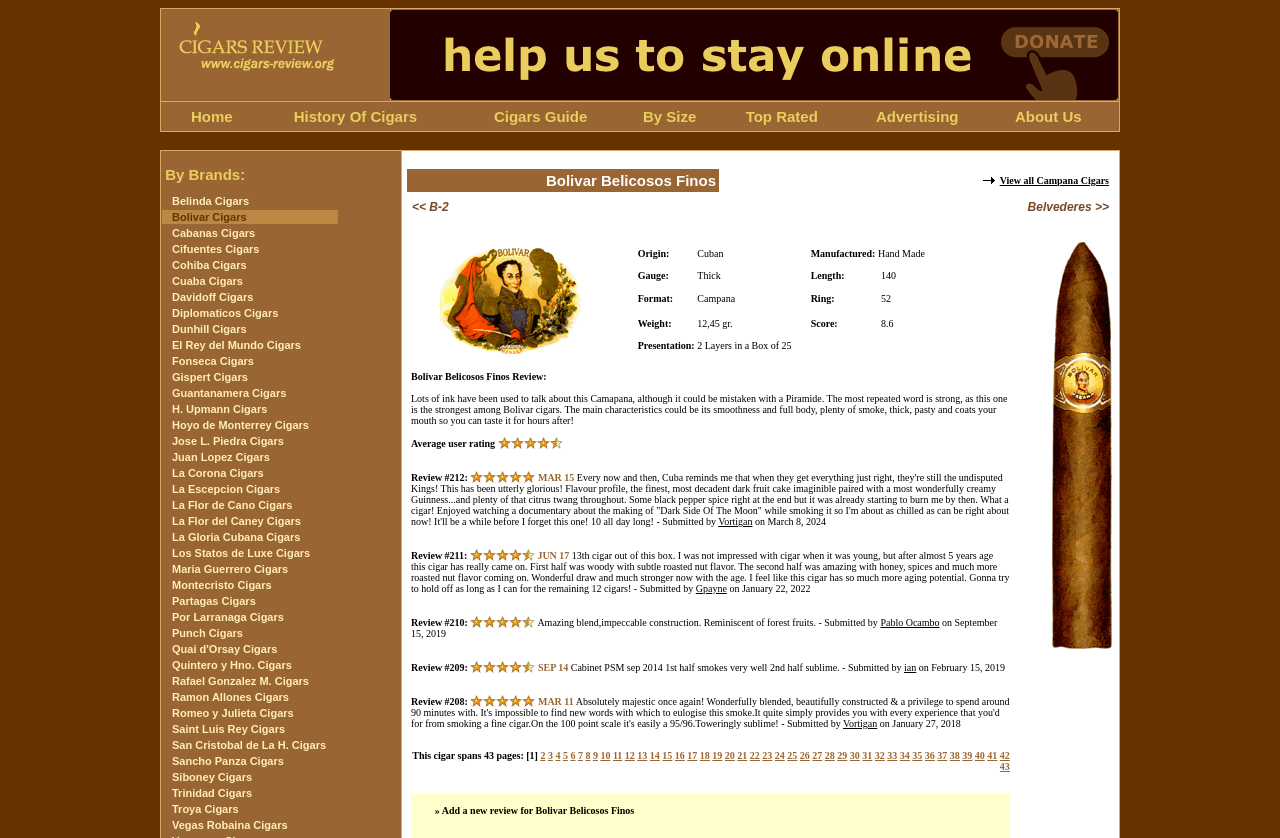Identify the bounding box coordinates for the UI element described as: "Juan Lopez Cigars".

[0.134, 0.538, 0.211, 0.553]